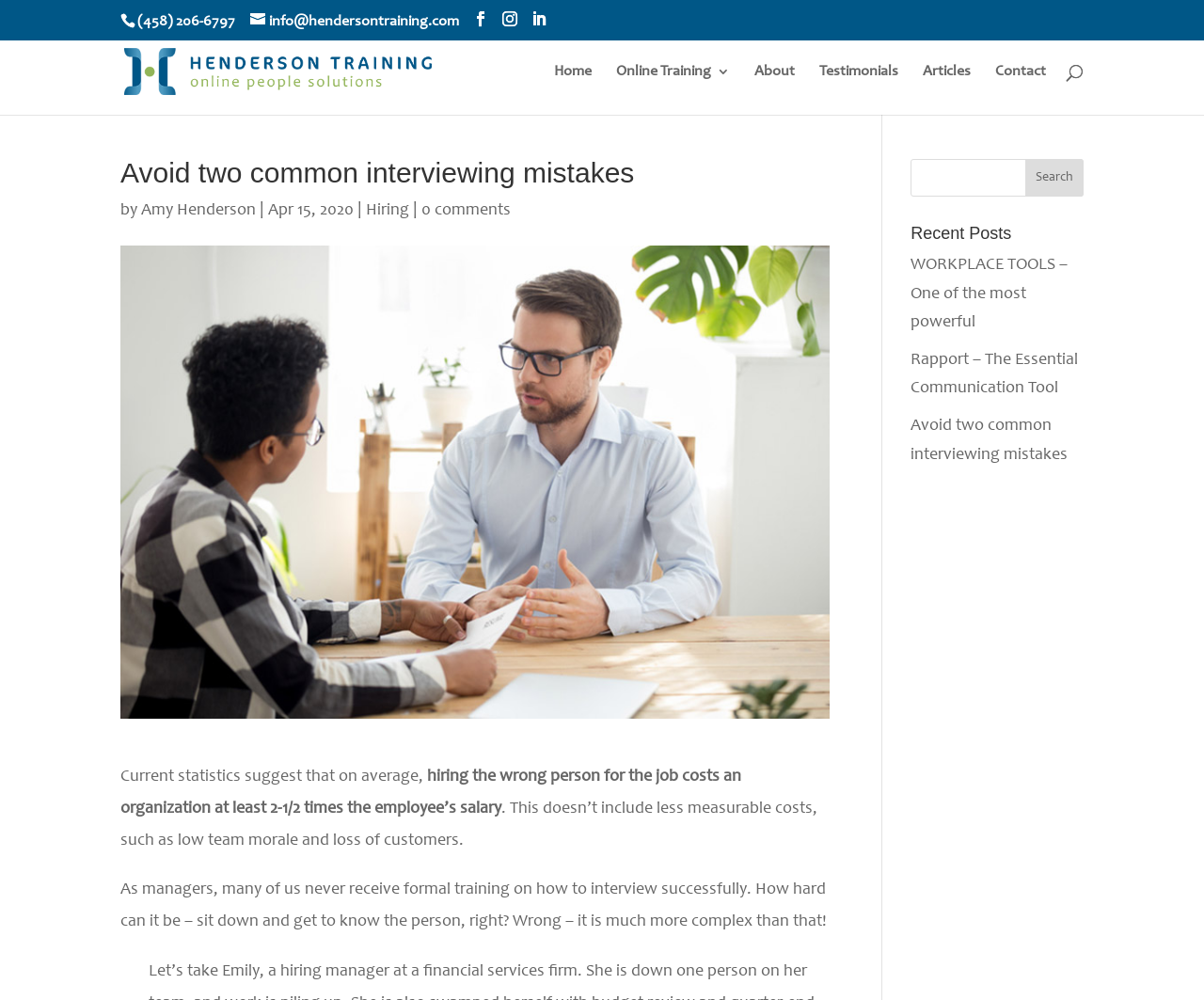Locate the UI element described as follows: "General Awareness". Return the bounding box coordinates as four float numbers between 0 and 1 in the order [left, top, right, bottom].

None